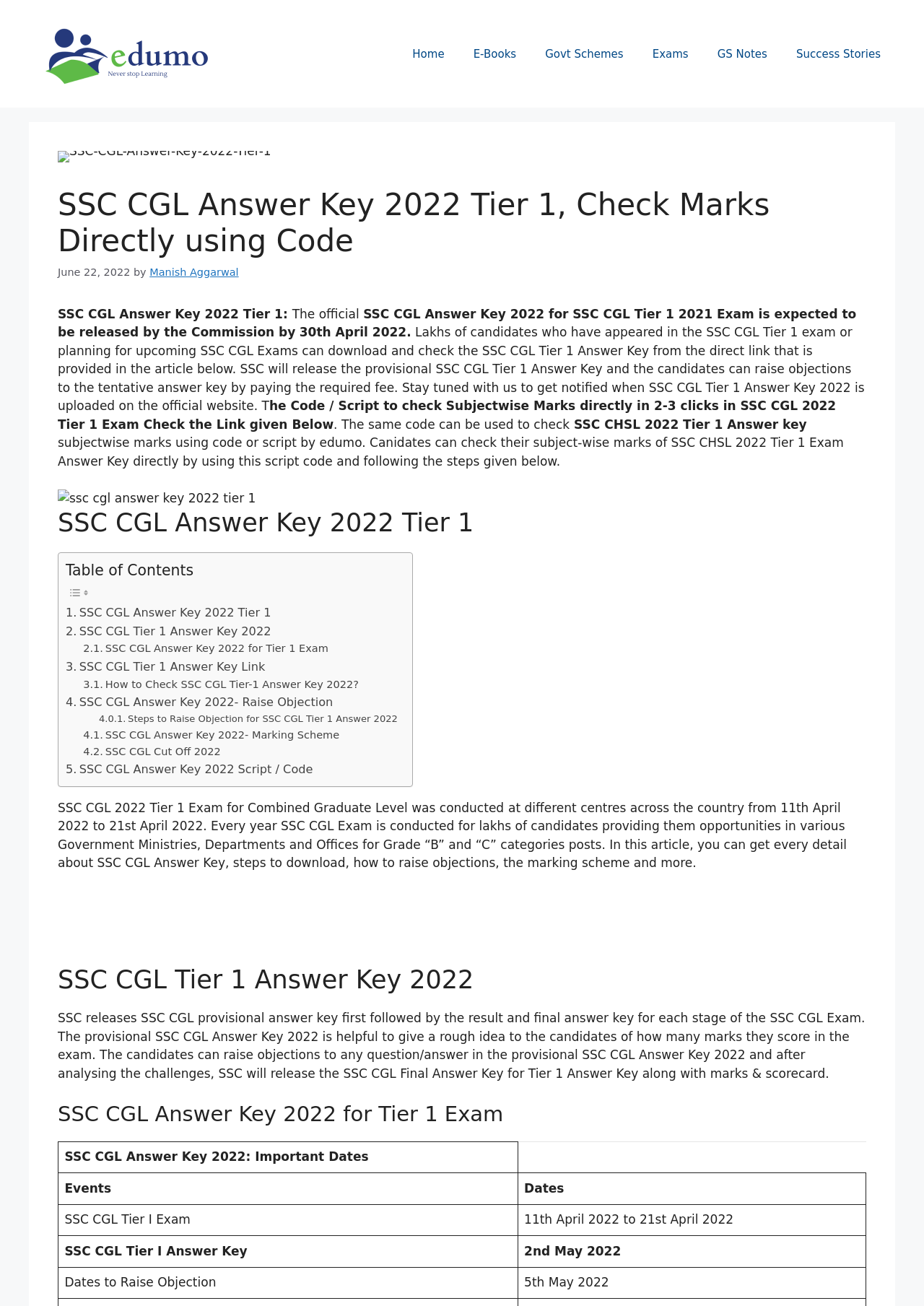Using the provided description SSC CGL Cut Off 2022, find the bounding box coordinates for the UI element. Provide the coordinates in (top-left x, top-left y, bottom-right x, bottom-right y) format, ensuring all values are between 0 and 1.

[0.09, 0.569, 0.239, 0.582]